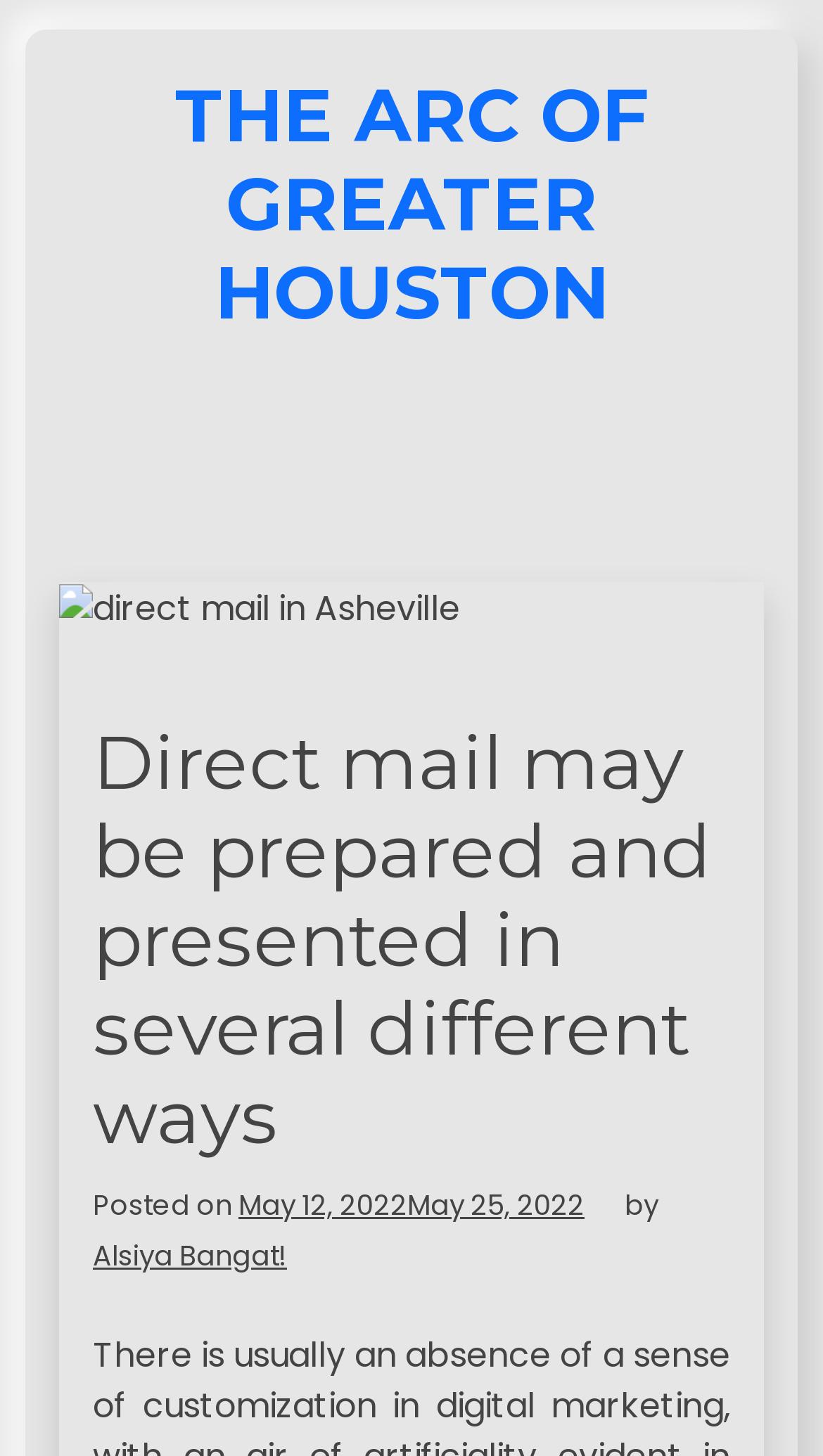Answer the question below in one word or phrase:
What is the organization behind the webpage?

THE ARC OF GREATER HOUSTON